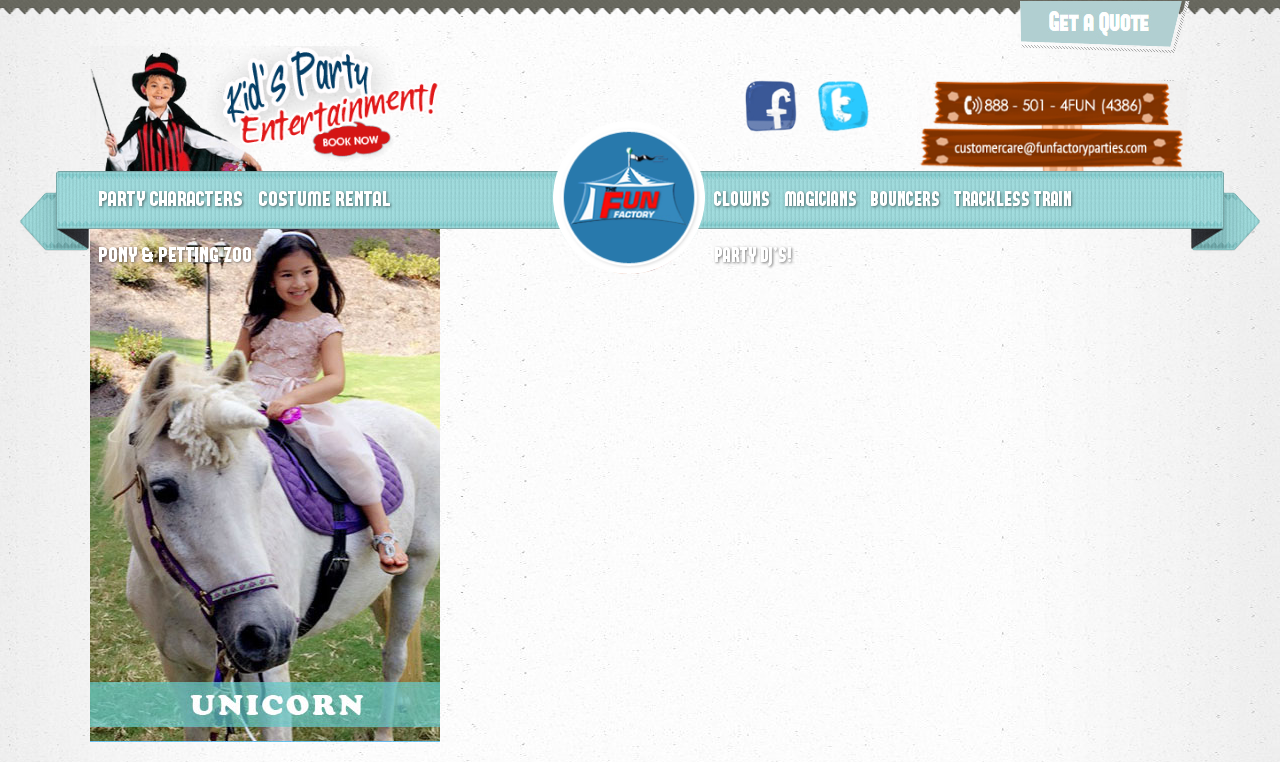Given the webpage screenshot and the description, determine the bounding box coordinates (top-left x, top-left y, bottom-right x, bottom-right y) that define the location of the UI element matching this description: Pony & Petting Zoo

[0.07, 0.298, 0.203, 0.372]